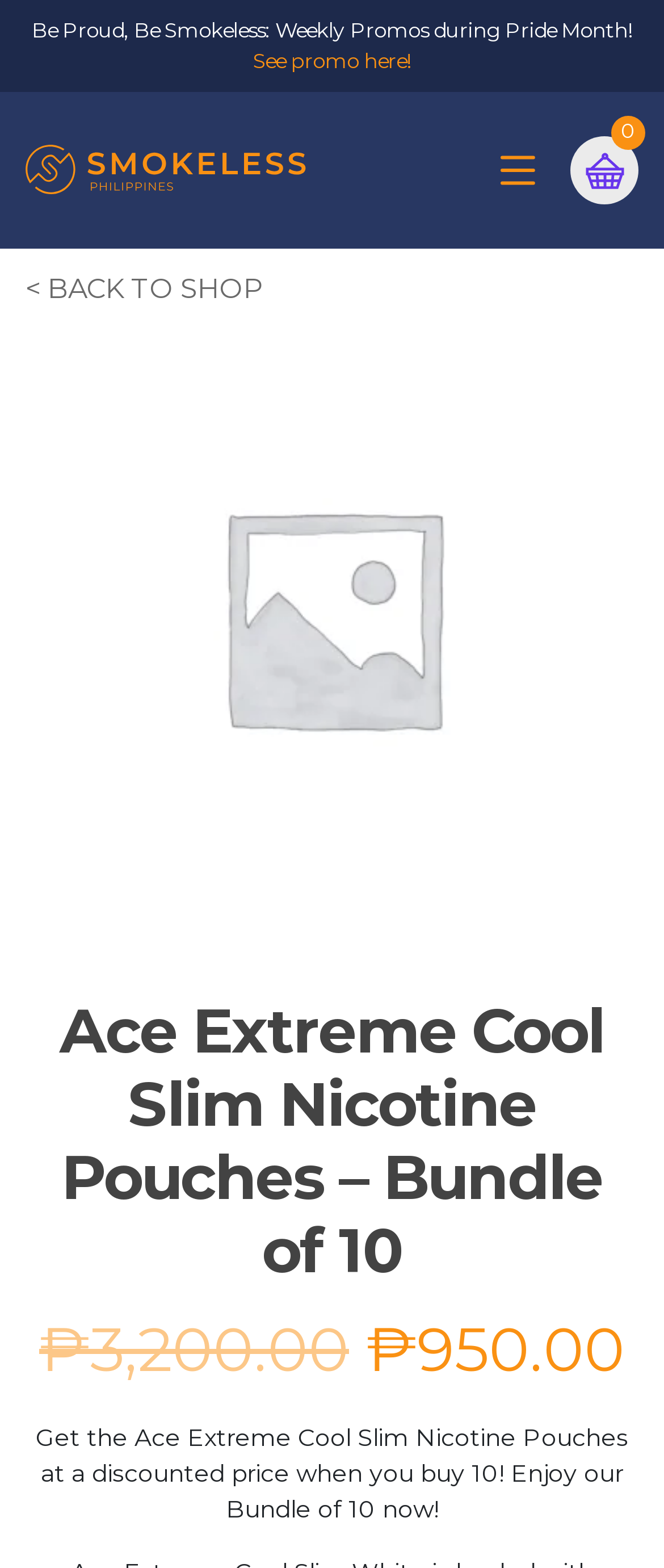Carefully examine the image and provide an in-depth answer to the question: What is the purpose of the 'Bundle of 10'?

I found the answer by looking at the StaticText element 'Get the Ace Extreme Cool Slim Nicotine Pouches at a discounted price when you buy 10! Enjoy our Bundle of 10 now!' which is located at the bottom of the page, and extracting the purpose of the bundle from it.